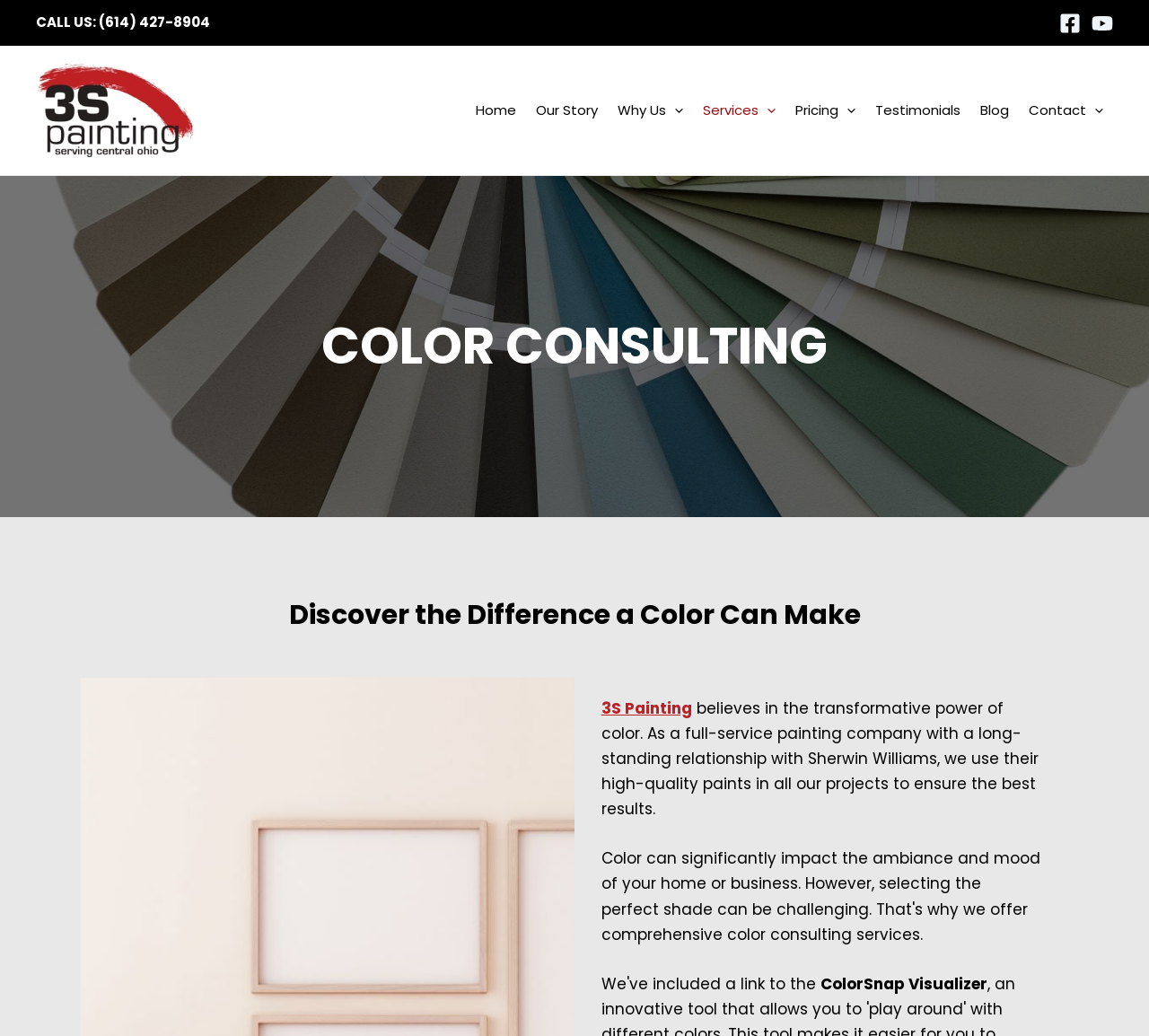How many menu toggles are there?
Based on the image, answer the question with as much detail as possible.

I counted the menu toggles by looking at the navigation menu on the webpage, where I found toggles for 'Why Us', 'Services', 'Pricing', and 'Contact'.